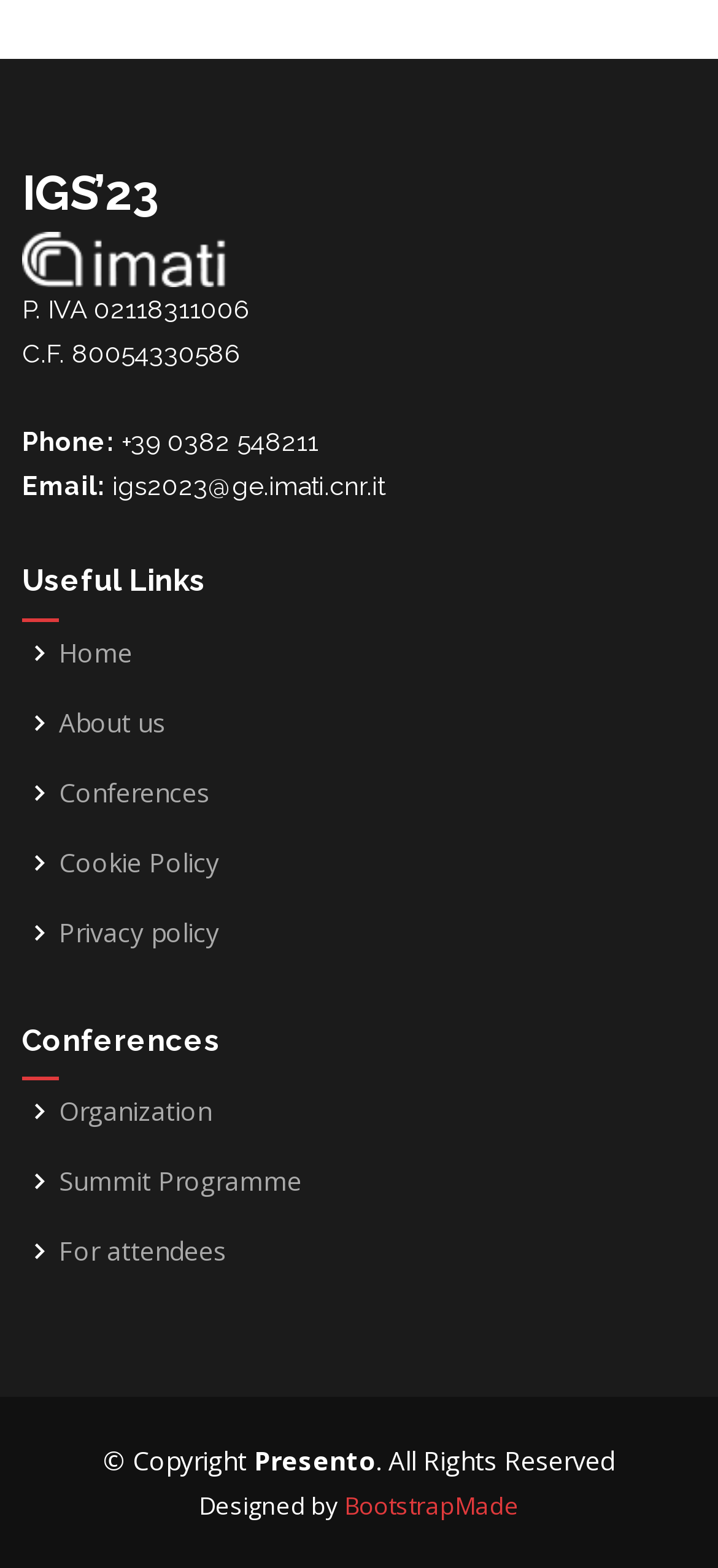Find the bounding box coordinates for the area you need to click to carry out the instruction: "Click the 'CNR IMATI' link". The coordinates should be four float numbers between 0 and 1, indicated as [left, top, right, bottom].

[0.031, 0.155, 0.315, 0.174]